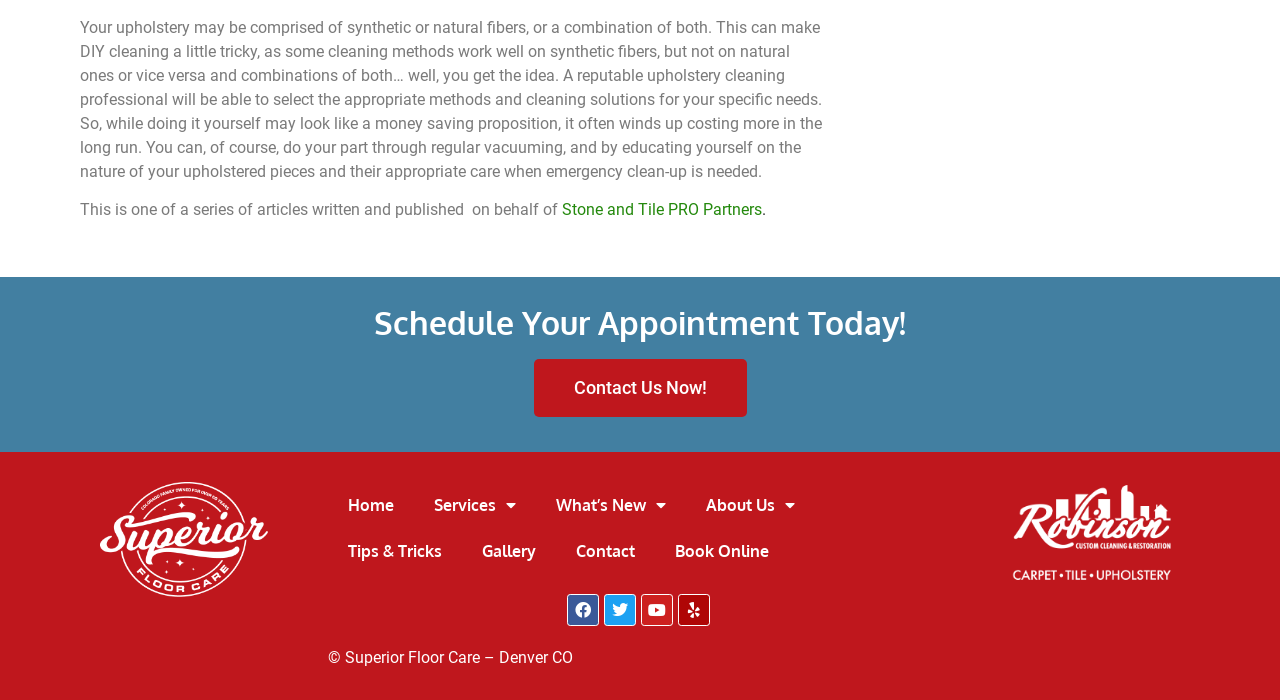What is the name of the company?
Provide a detailed answer to the question using information from the image.

The name of the company is Superior Floor Care, which can be inferred from the StaticText element at the bottom of the webpage that displays the company's name and location.